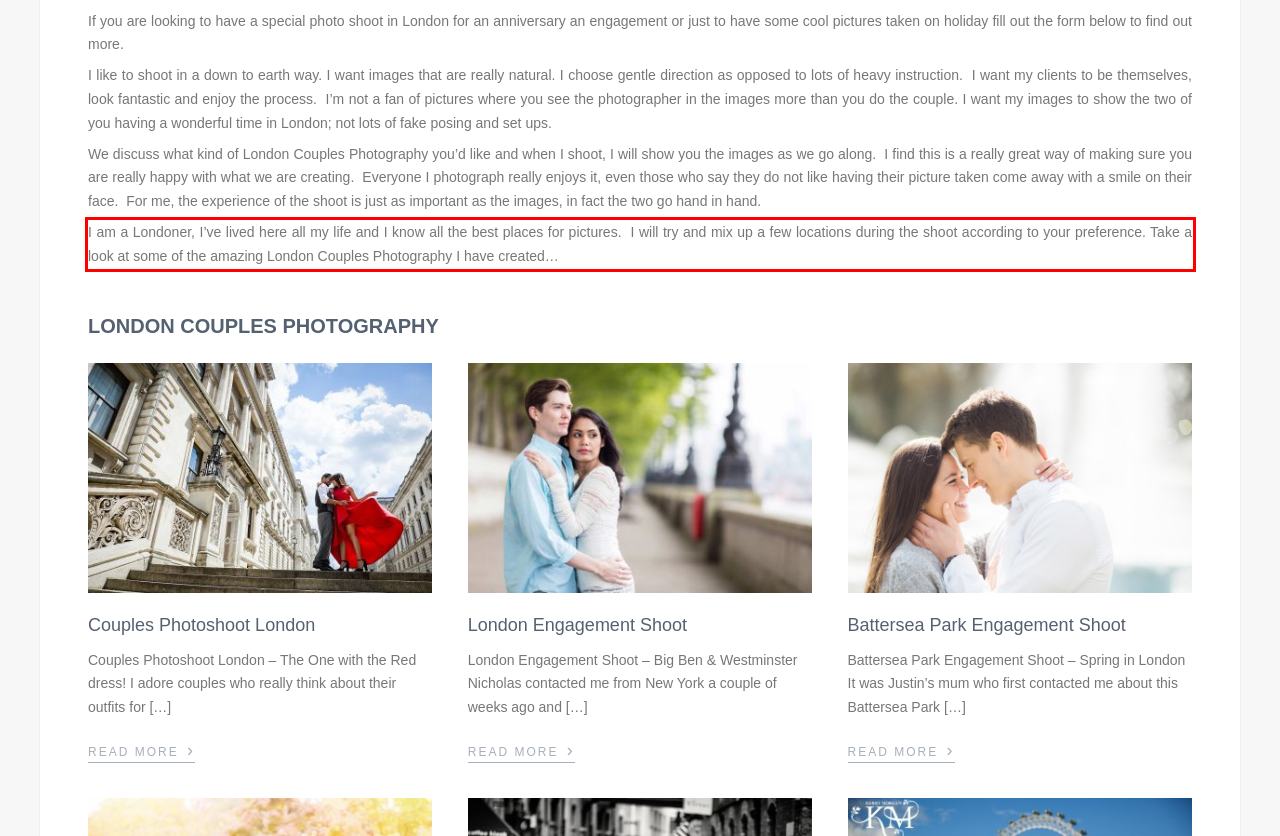Given the screenshot of the webpage, identify the red bounding box, and recognize the text content inside that red bounding box.

I am a Londoner, I’ve lived here all my life and I know all the best places for pictures. I will try and mix up a few locations during the shoot according to your preference. Take a look at some of the amazing London Couples Photography I have created…